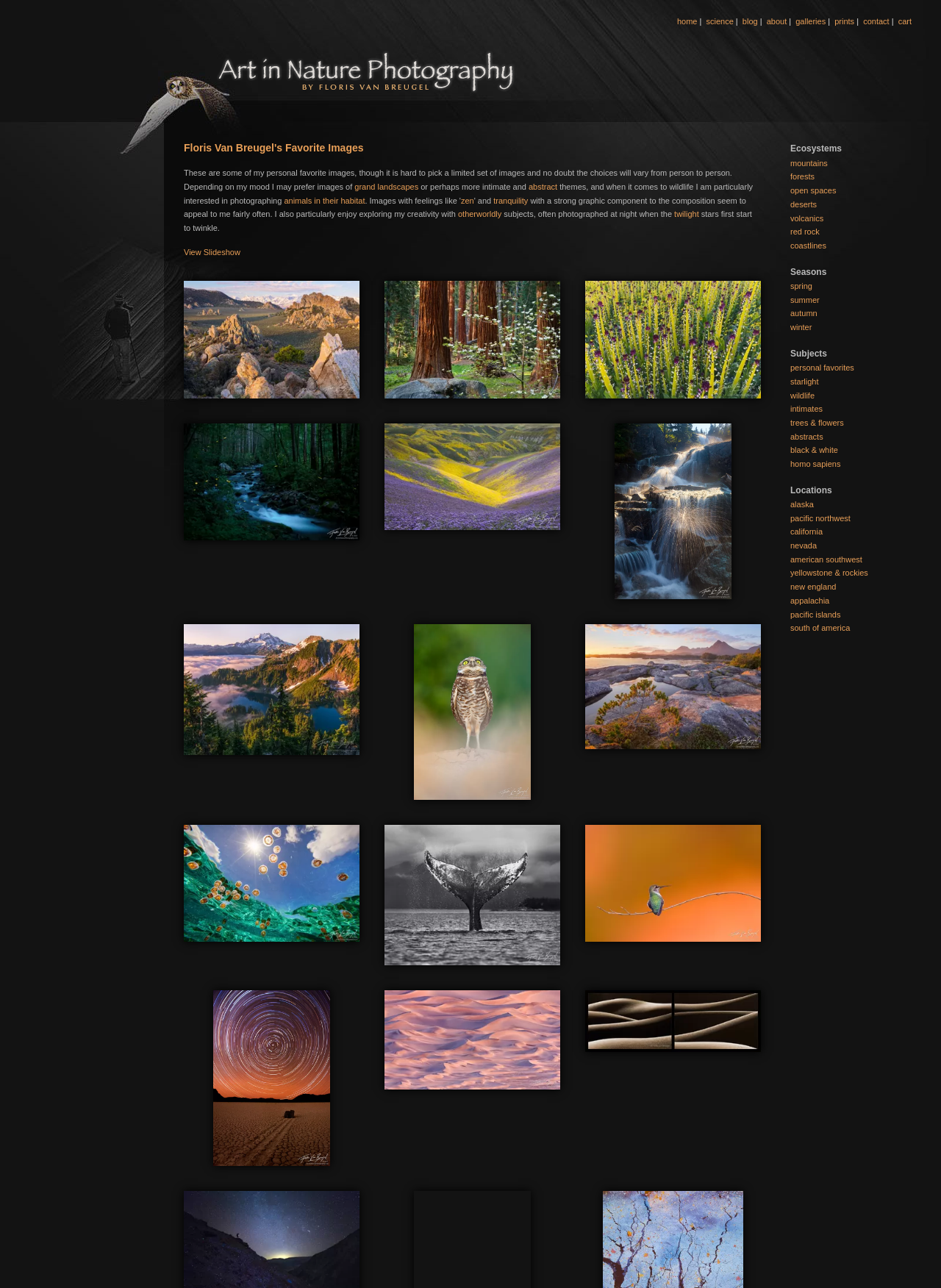Refer to the image and offer a detailed explanation in response to the question: What is the theme of the first image link?

The first image link is labeled 'Inyo Rising', which suggests that the theme of this image is related to a rising landscape or mountainous scene.